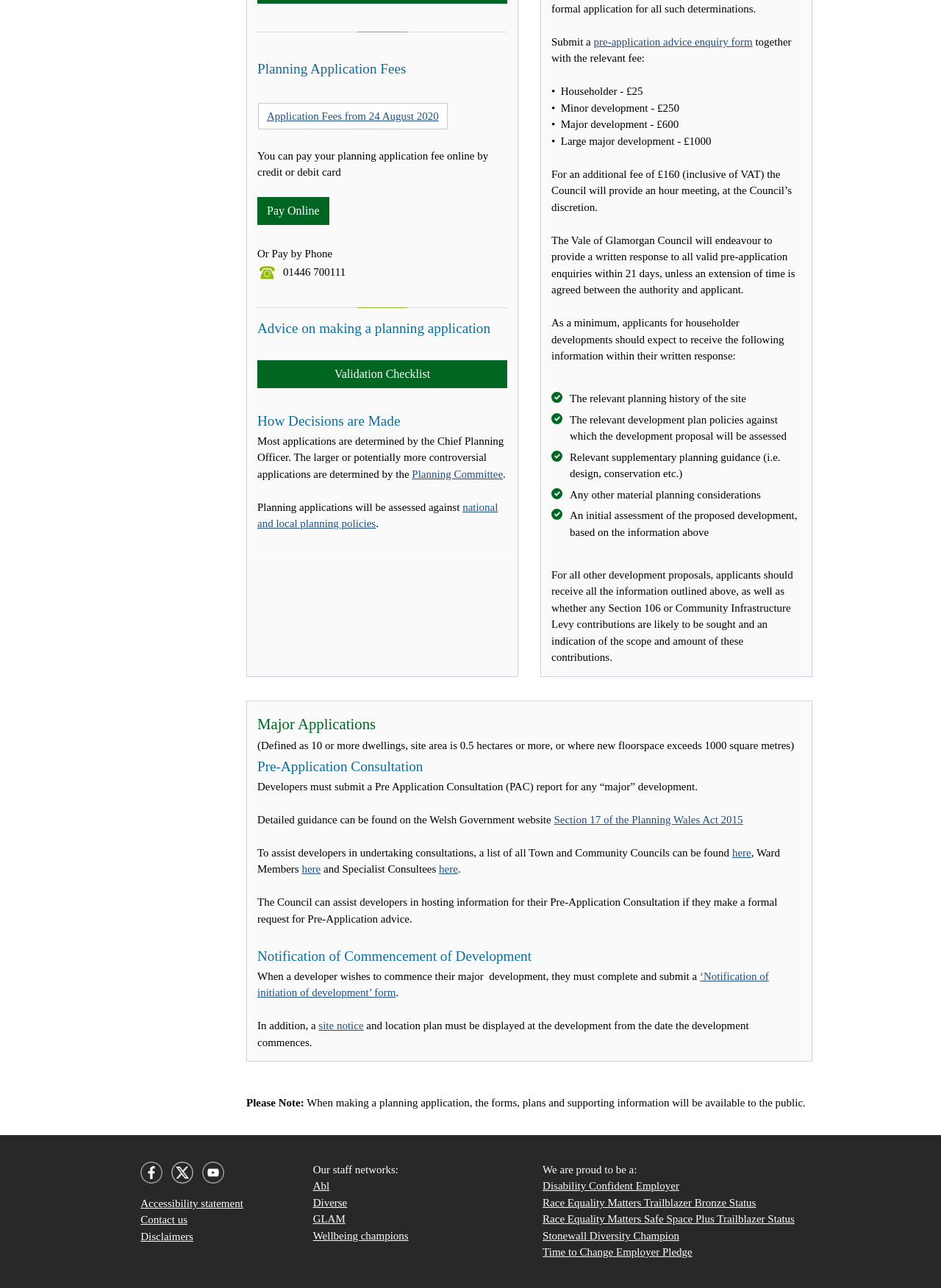What is the purpose of the Pre-Application Consultation report?
Please give a detailed and elaborate answer to the question.

The Pre-Application Consultation report is required for major developments, which are defined as developments with 10 or more dwellings, site area of 0.5 hectares or more, or where new floorspace exceeds 1000 square metres.